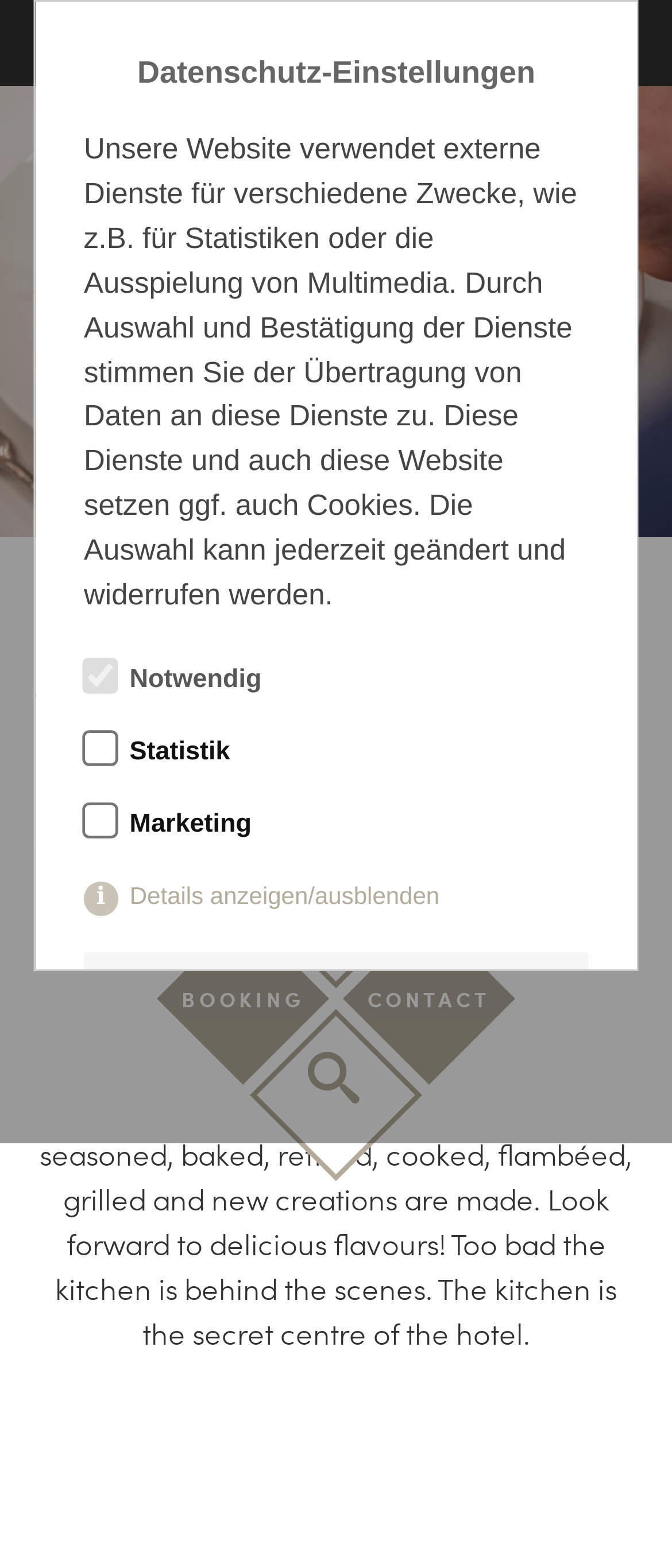Given the description "Outdoor", determine the bounding box of the corresponding UI element.

[0.856, 0.022, 0.897, 0.042]